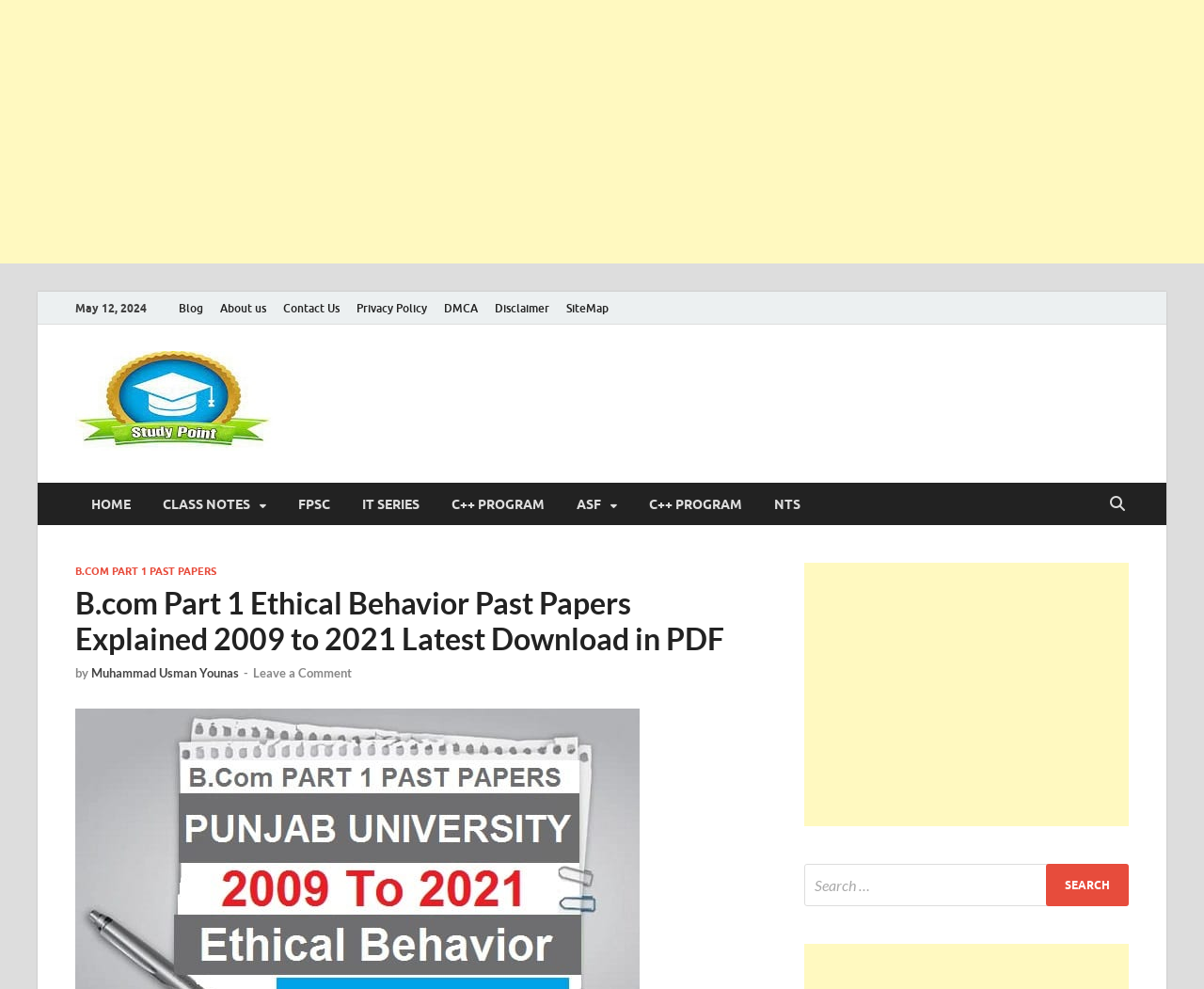What is the purpose of the search box?
Answer the question in as much detail as possible.

The purpose of the search box is to search for content on the website, as it is labeled as 'Search for:' and has a search button next to it, indicating that users can input keywords to find relevant content on the website.